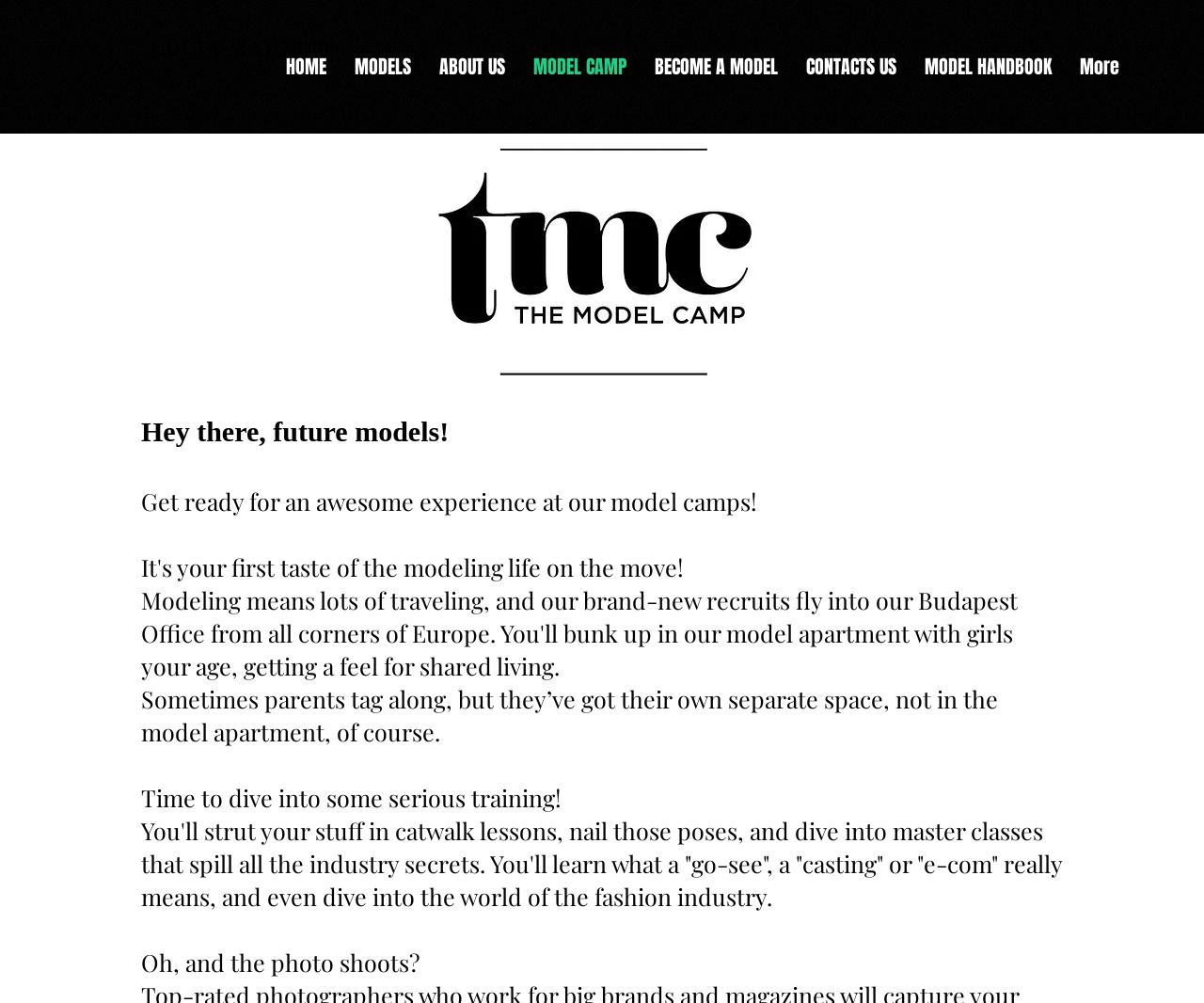Please determine the bounding box of the UI element that matches this description: BECOME A MODEL. The coordinates should be given as (top-left x, top-left y, bottom-right x, bottom-right y), with all values between 0 and 1.

[0.532, 0.042, 0.658, 0.091]